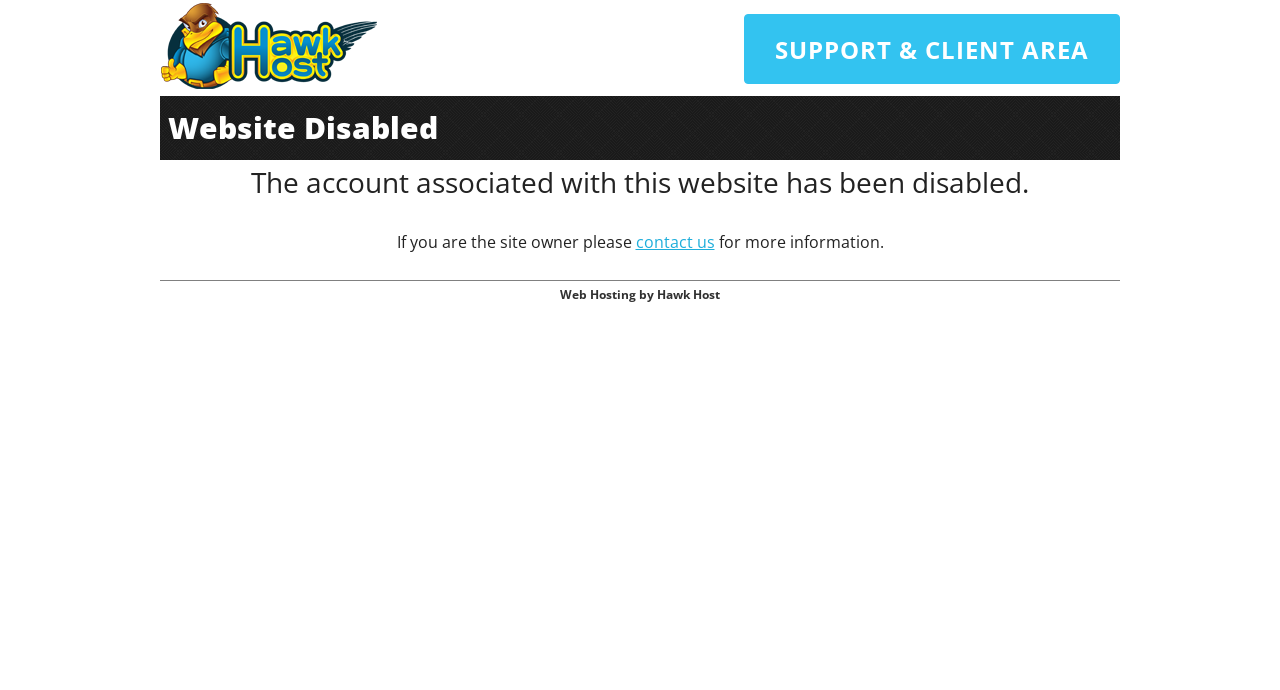Respond to the question below with a single word or phrase:
What can the site owner do to get more information?

Contact us